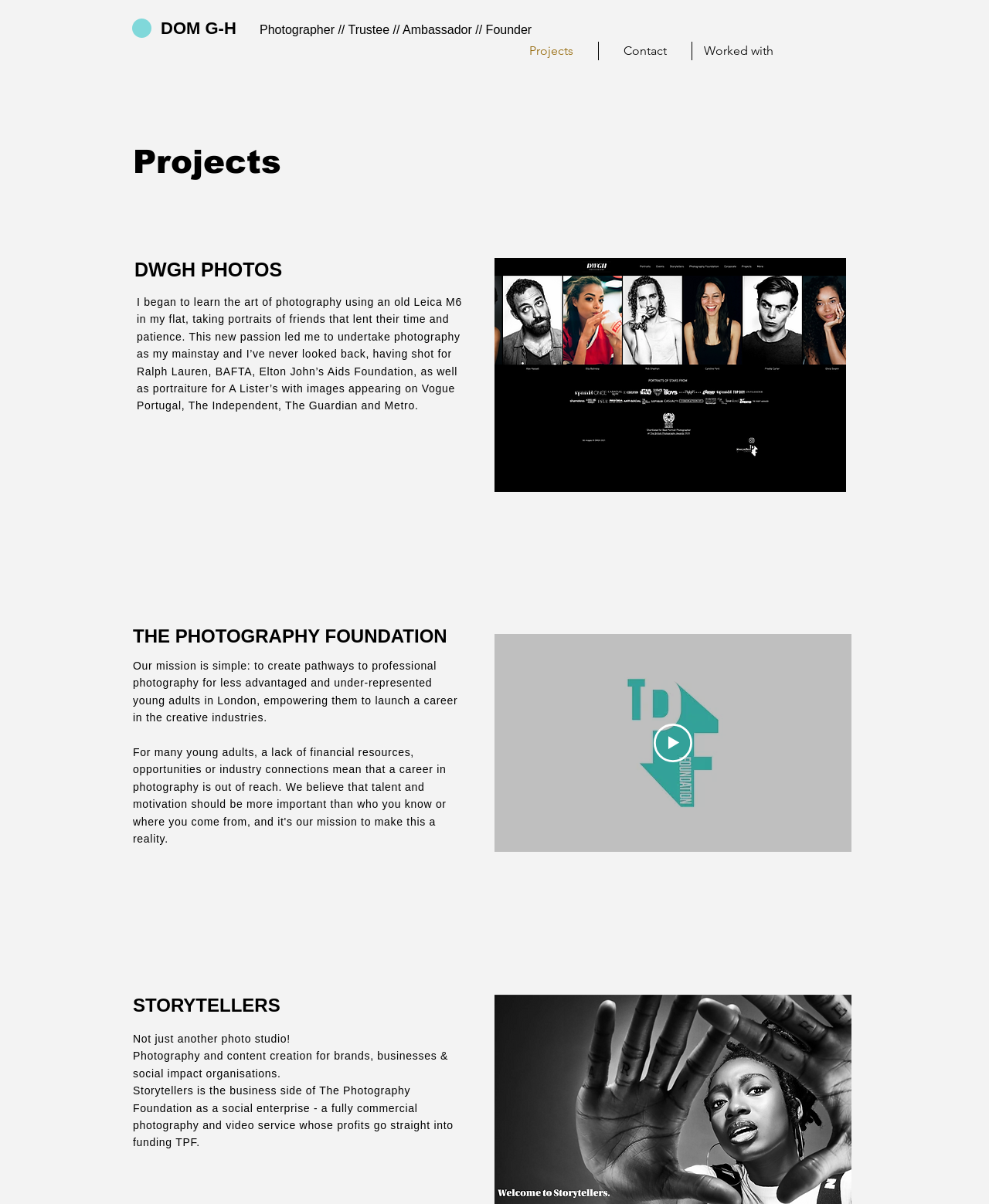Identify the bounding box coordinates of the region I need to click to complete this instruction: "learn about the photography foundation".

[0.134, 0.52, 0.464, 0.538]